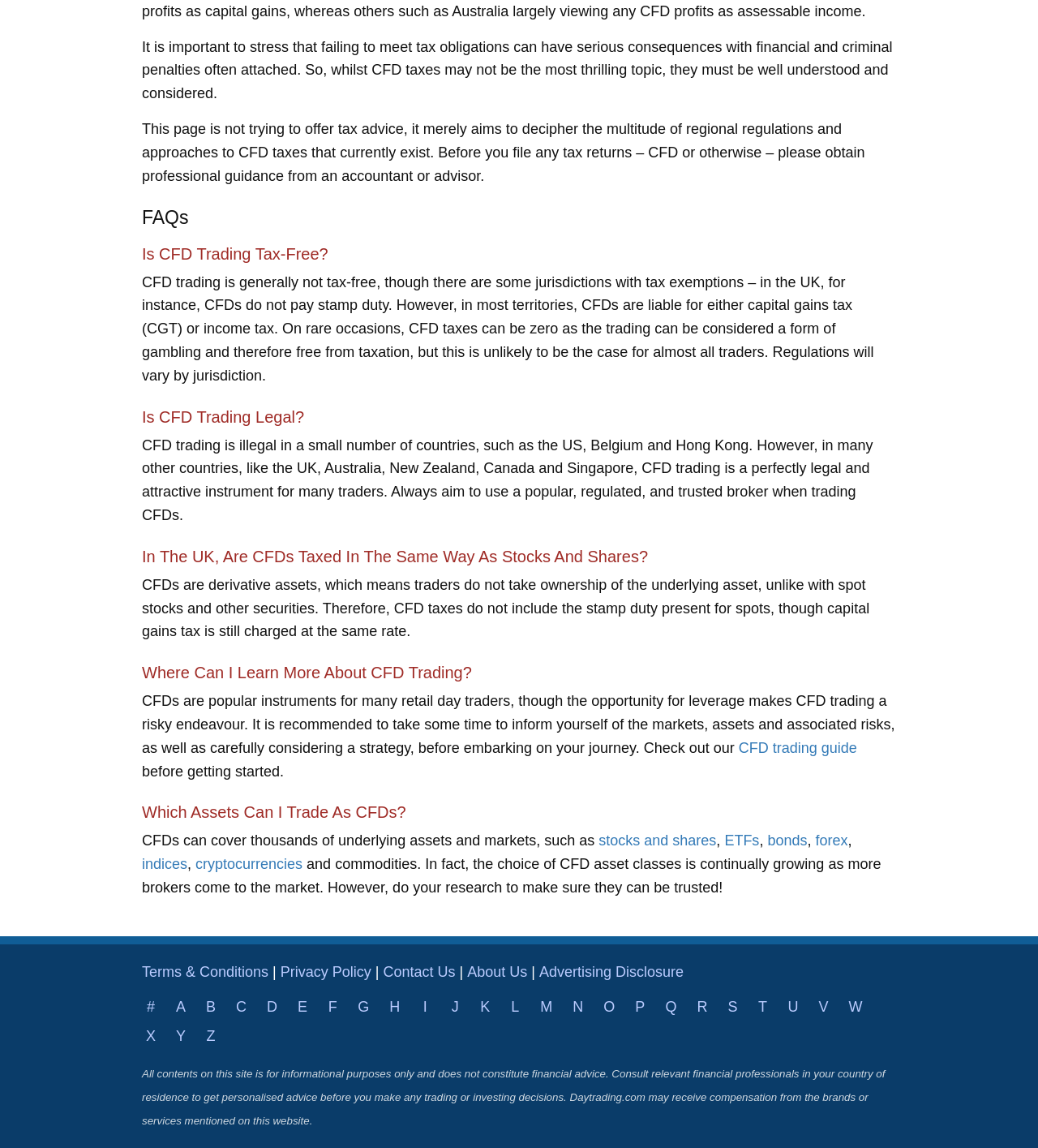Give a one-word or short phrase answer to the question: 
What is the purpose of this webpage?

To provide information on CFD taxes